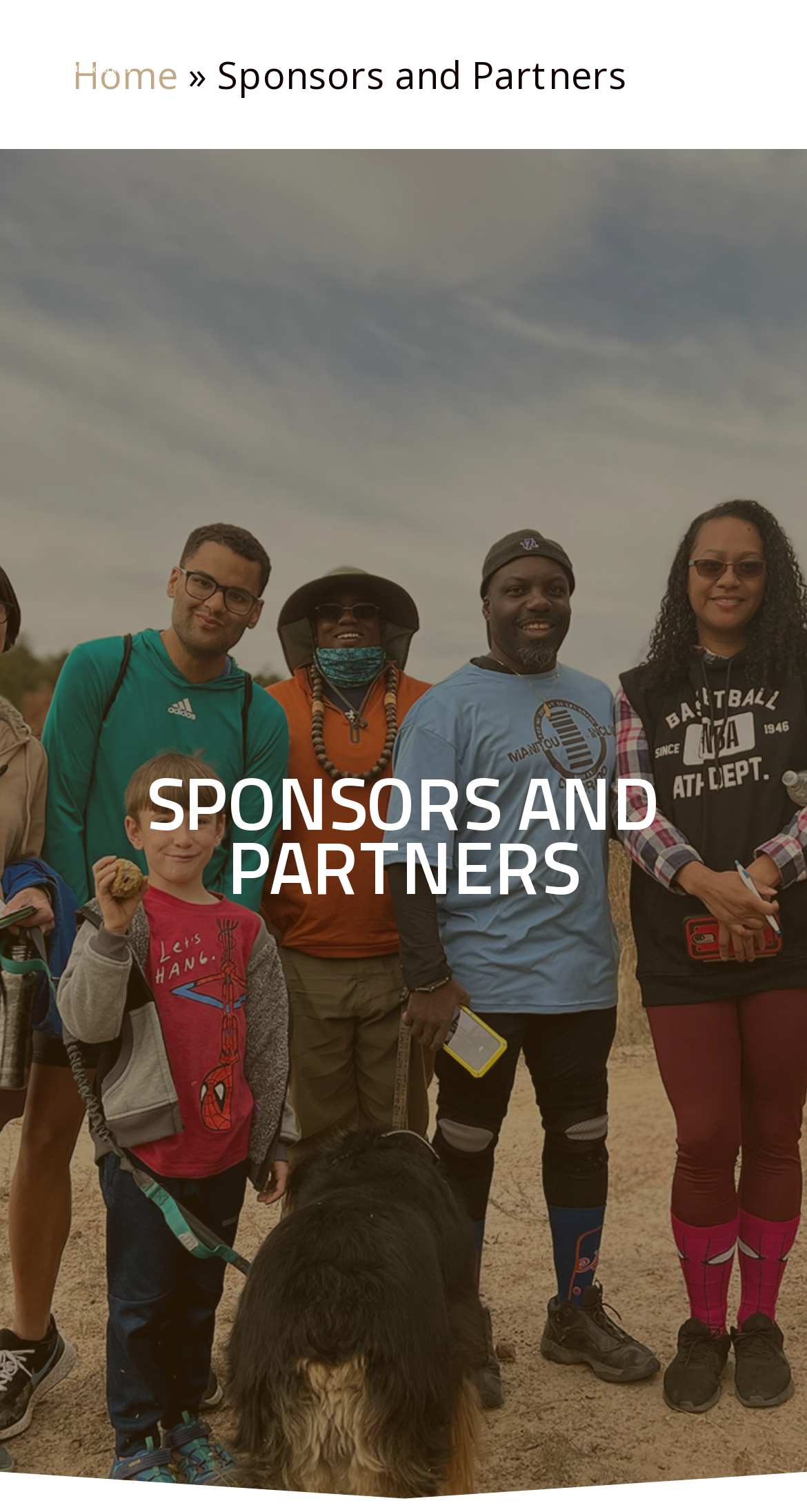How many navigation menu items are there?
Answer the question using a single word or phrase, according to the image.

1